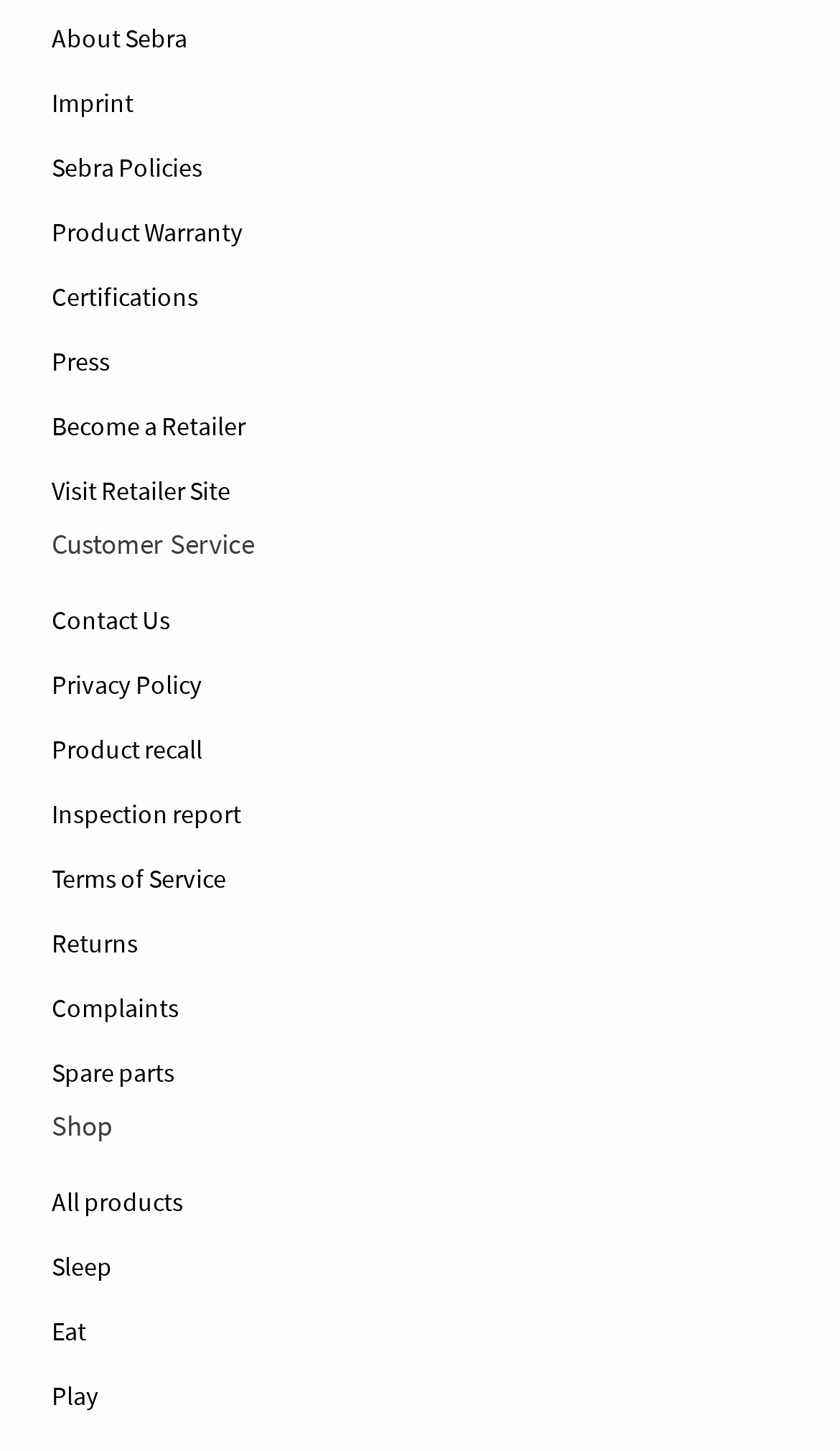What is the purpose of the 'Customer Service' section?
Please utilize the information in the image to give a detailed response to the question.

The 'Customer Service' section seems to provide contact and support information, as it contains links to 'Contact Us', 'Privacy Policy', 'Product recall', and other related topics, indicating that it is a section for customers to reach out for assistance or find relevant information.